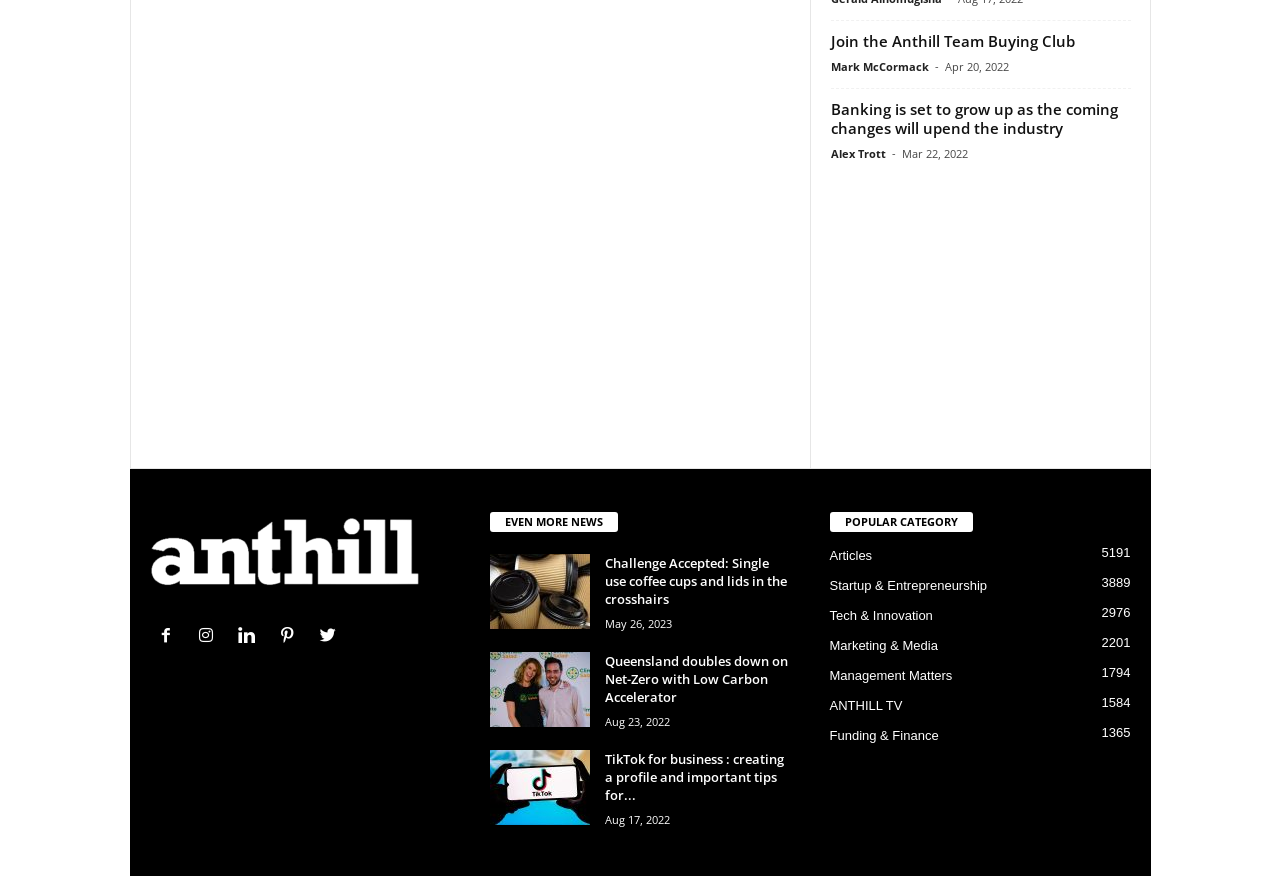Who wrote the article 'Banking is set to grow up as the coming changes will upend the industry'?
Please give a detailed answer to the question using the information shown in the image.

I found the author's name by looking at the link 'Alex Trott' next to the article title 'Banking is set to grow up as the coming changes will upend the industry'.